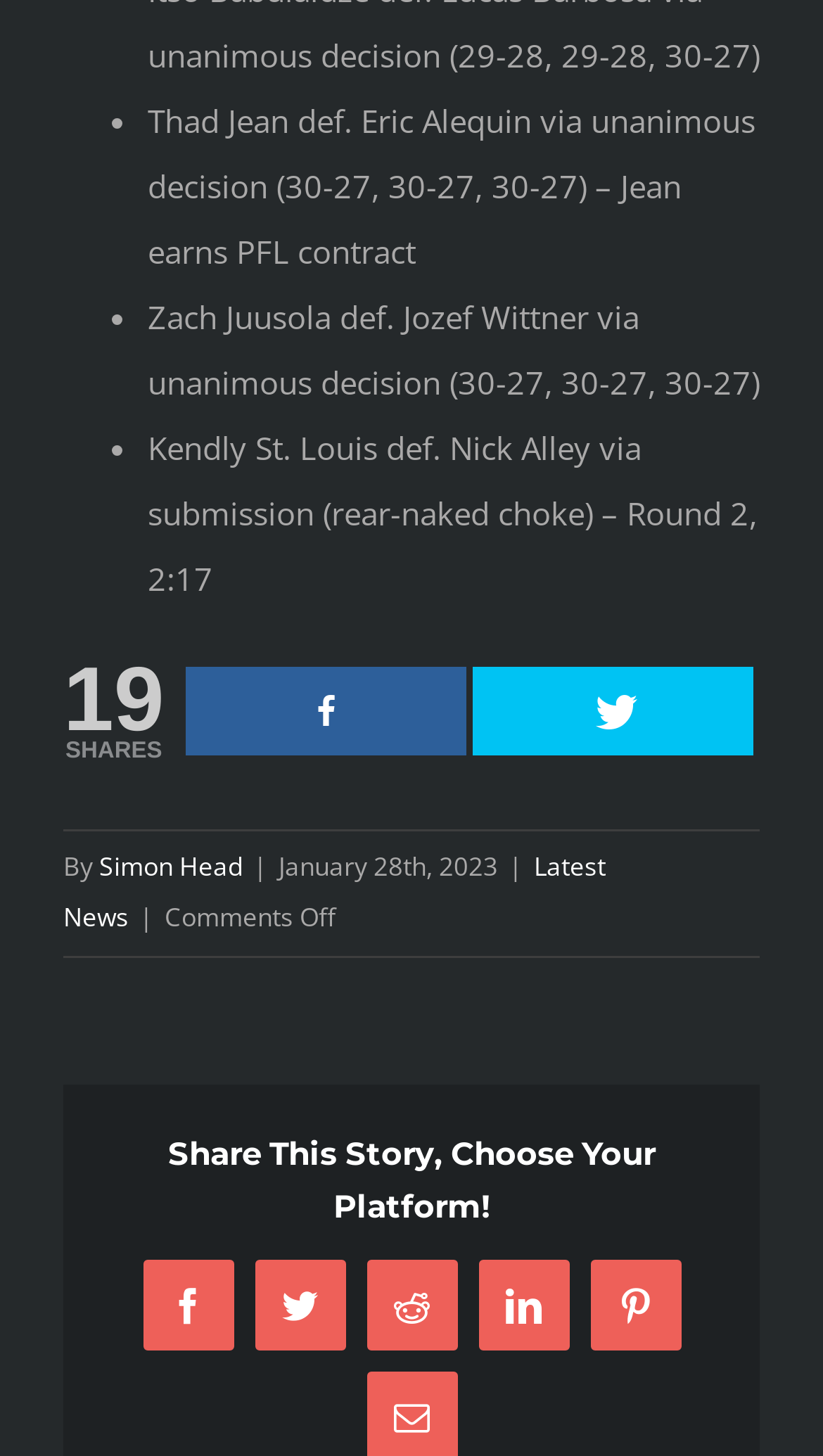How did Kendly St. Louis defeat Nick Alley?
Answer the question in as much detail as possible.

The answer can be found in the third bullet point which states 'Kendly St. Louis def. Nick Alley via submission (rear-naked choke) – Round 2, 2:17'.